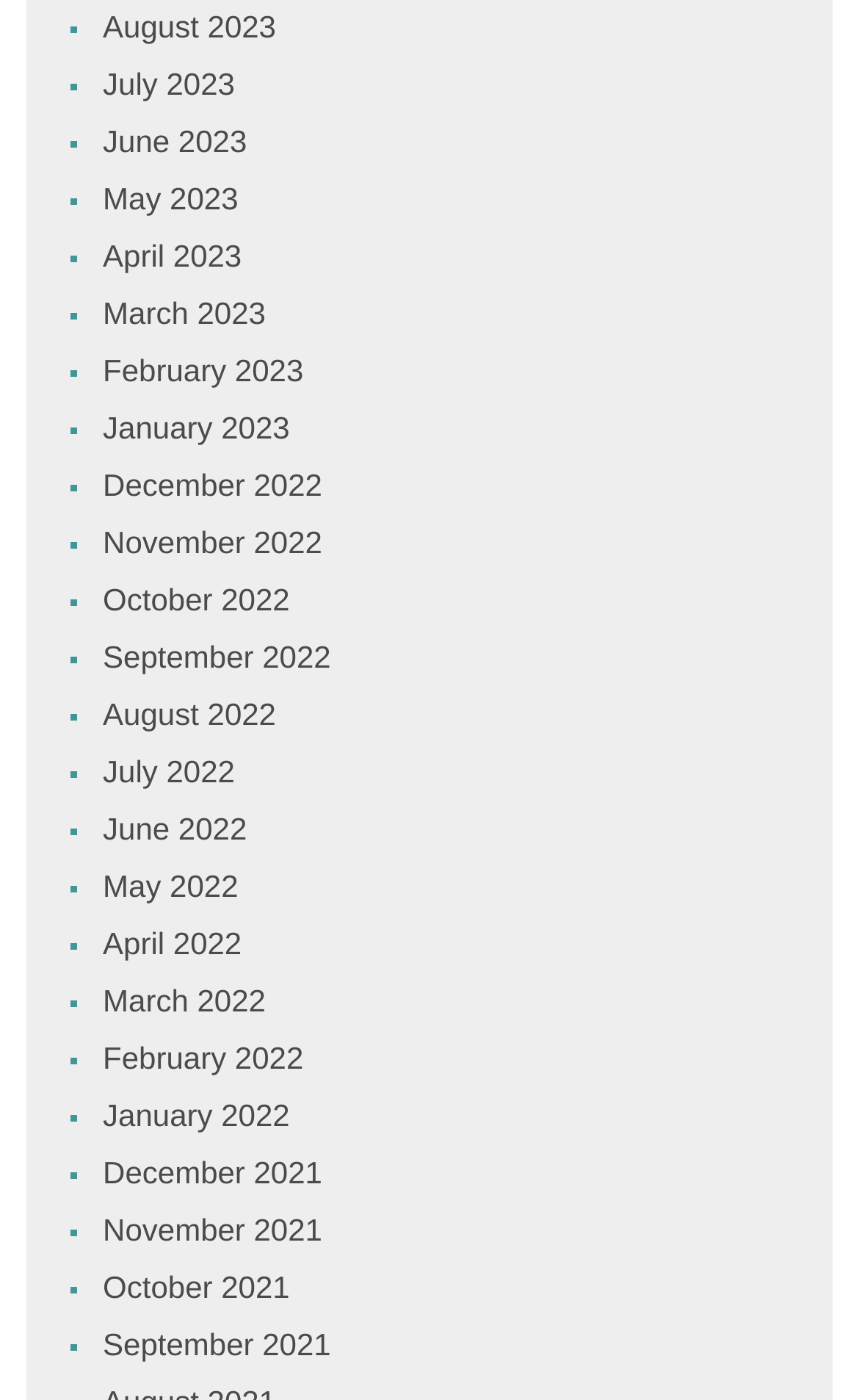Identify the bounding box coordinates of the clickable section necessary to follow the following instruction: "Click the 'Italic' button". The coordinates should be presented as four float numbers from 0 to 1, i.e., [left, top, right, bottom].

None